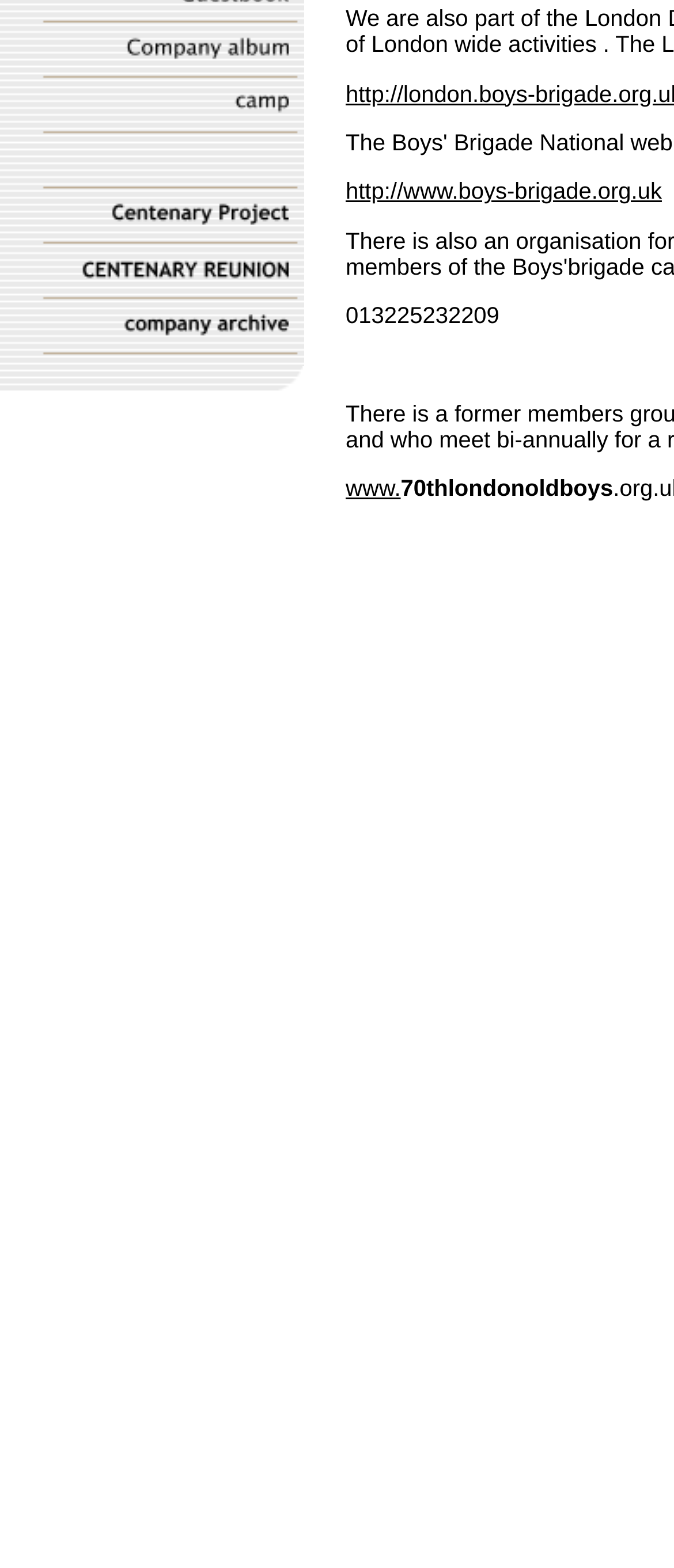Provide the bounding box coordinates for the UI element described in this sentence: "http://www.boys-brigade.org.uk". The coordinates should be four float values between 0 and 1, i.e., [left, top, right, bottom].

[0.513, 0.114, 0.982, 0.13]